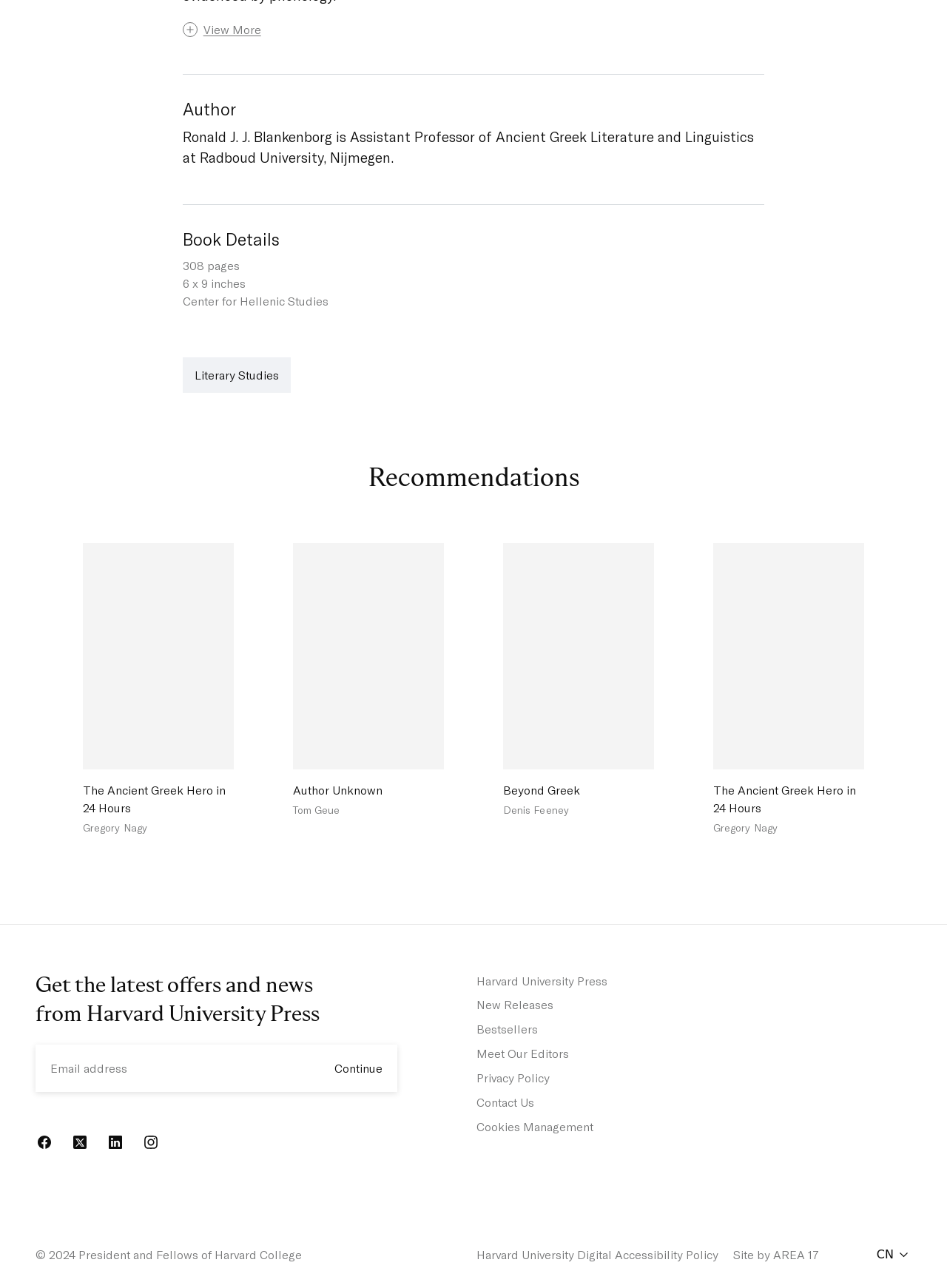Extract the bounding box coordinates for the HTML element that matches this description: "View More". The coordinates should be four float numbers between 0 and 1, i.e., [left, top, right, bottom].

[0.193, 0.016, 0.807, 0.03]